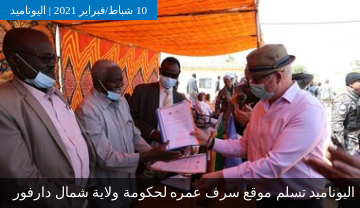What is the purpose of the event?
Based on the content of the image, thoroughly explain and answer the question.

The event showcases a commitment to fostering governance and stability in the region, as indicated by the exchange of vital paperwork between the UNAMID representative and local government officials, symbolizing progress towards this goal.